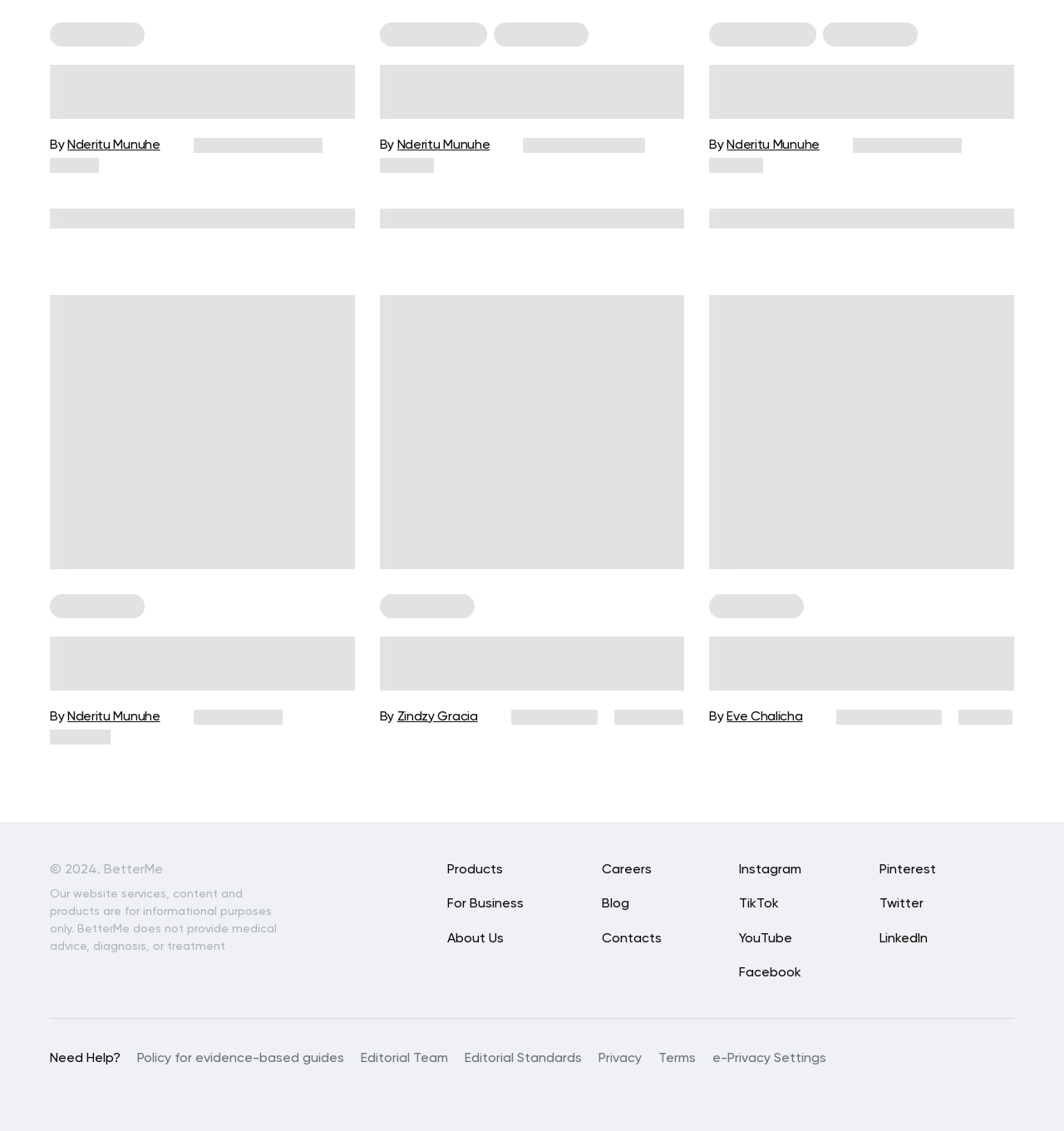What social media platform is linked at the bottom right?
Please provide a single word or phrase as the answer based on the screenshot.

LinkedIn